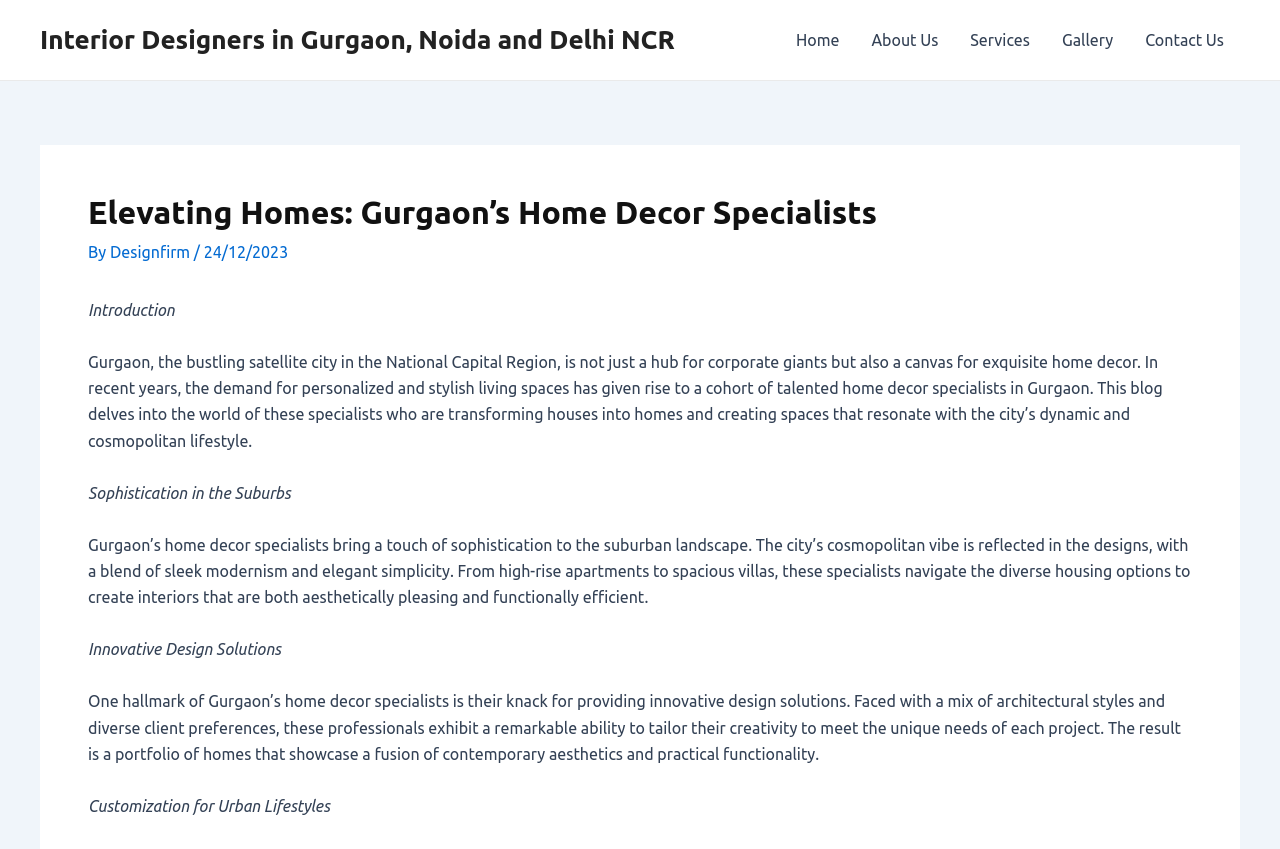Answer the following query with a single word or phrase:
What is the tone of the webpage?

Informative